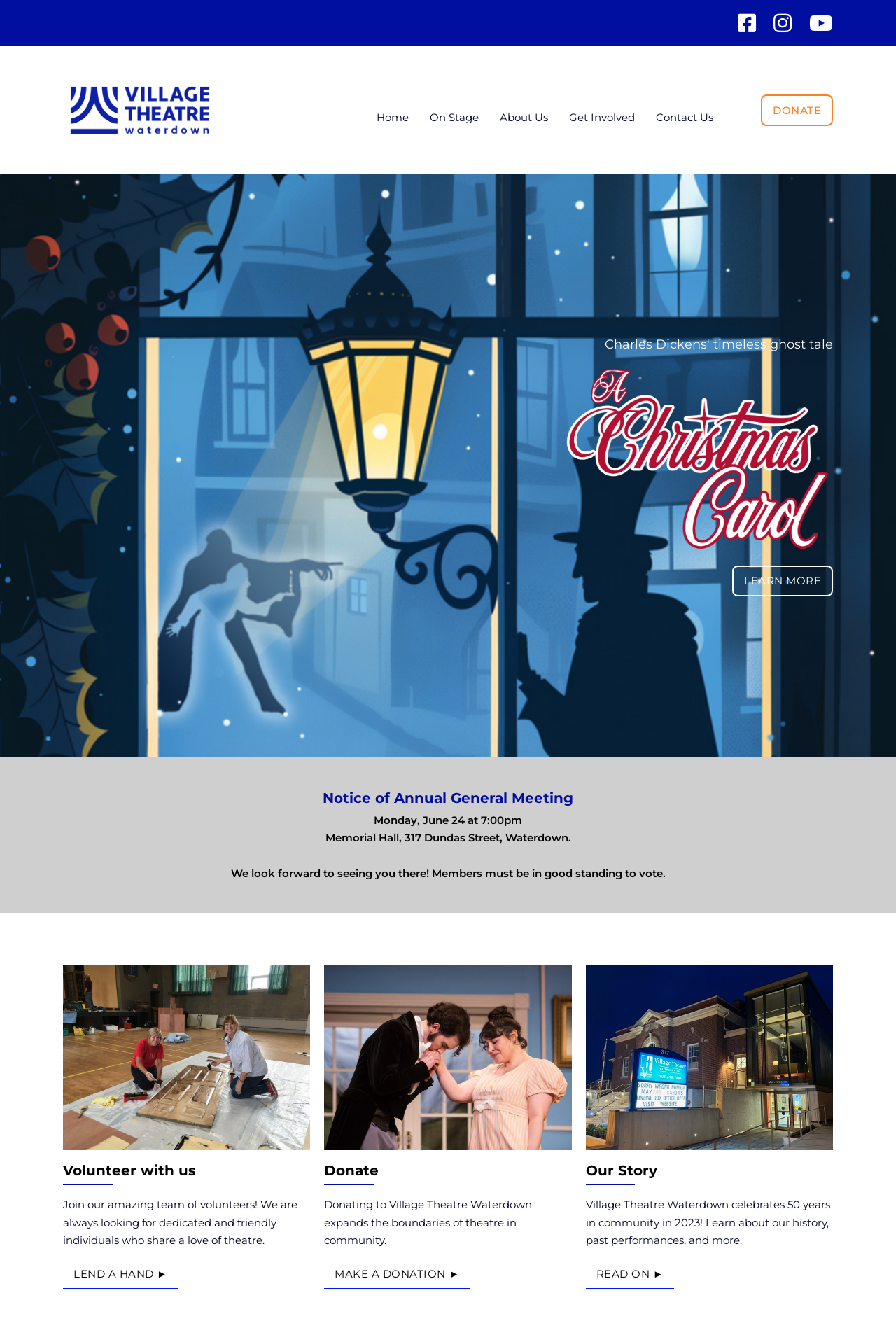Find the bounding box coordinates of the area that needs to be clicked in order to achieve the following instruction: "Learn more about the Annual General Meeting". The coordinates should be specified as four float numbers between 0 and 1, i.e., [left, top, right, bottom].

[0.817, 0.427, 0.93, 0.451]